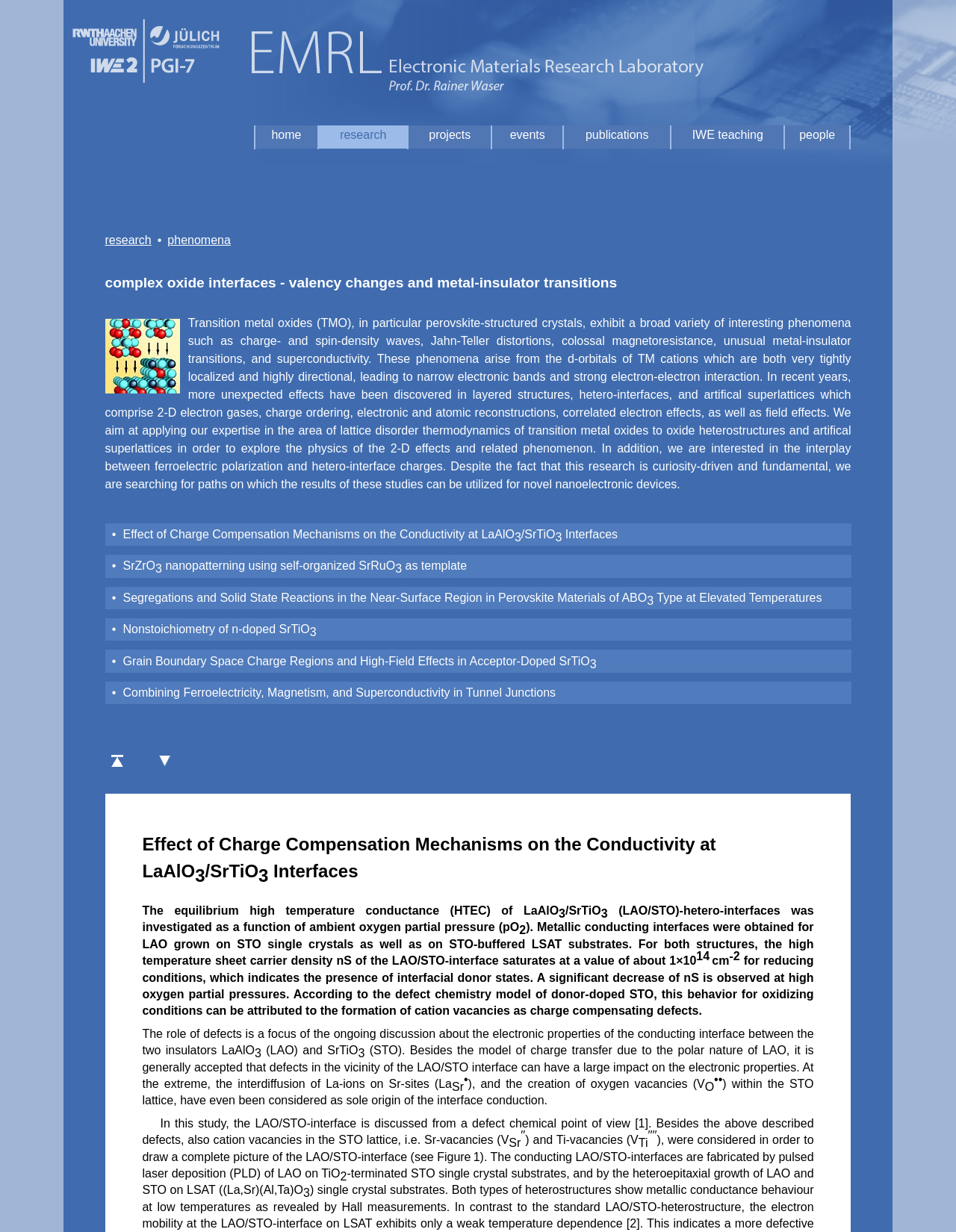What is the method used to fabricate LAO/STO interfaces?
From the screenshot, provide a brief answer in one word or phrase.

pulsed laser deposition